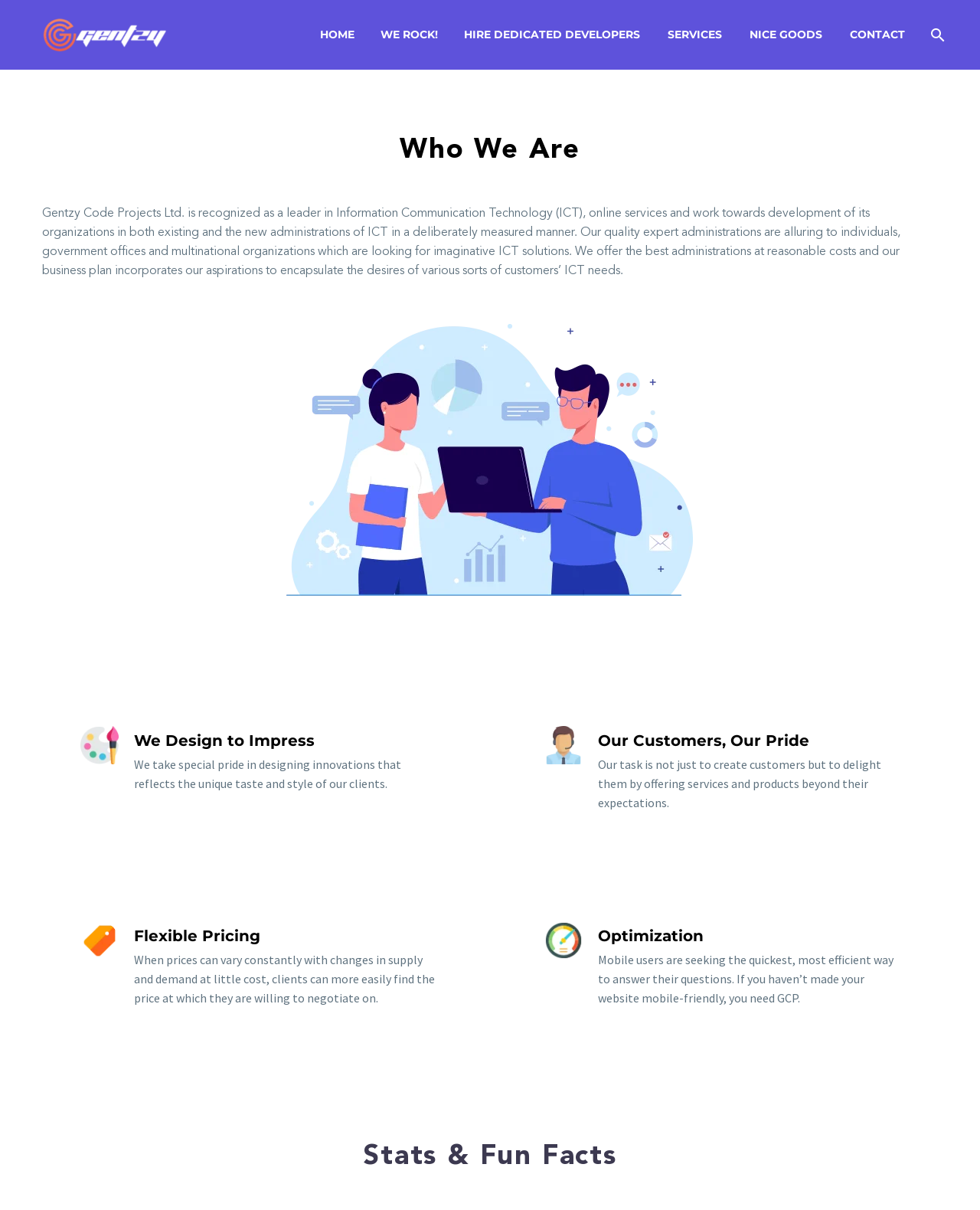Please predict the bounding box coordinates (top-left x, top-left y, bottom-right x, bottom-right y) for the UI element in the screenshot that fits the description: Nice Goods

[0.753, 0.021, 0.851, 0.037]